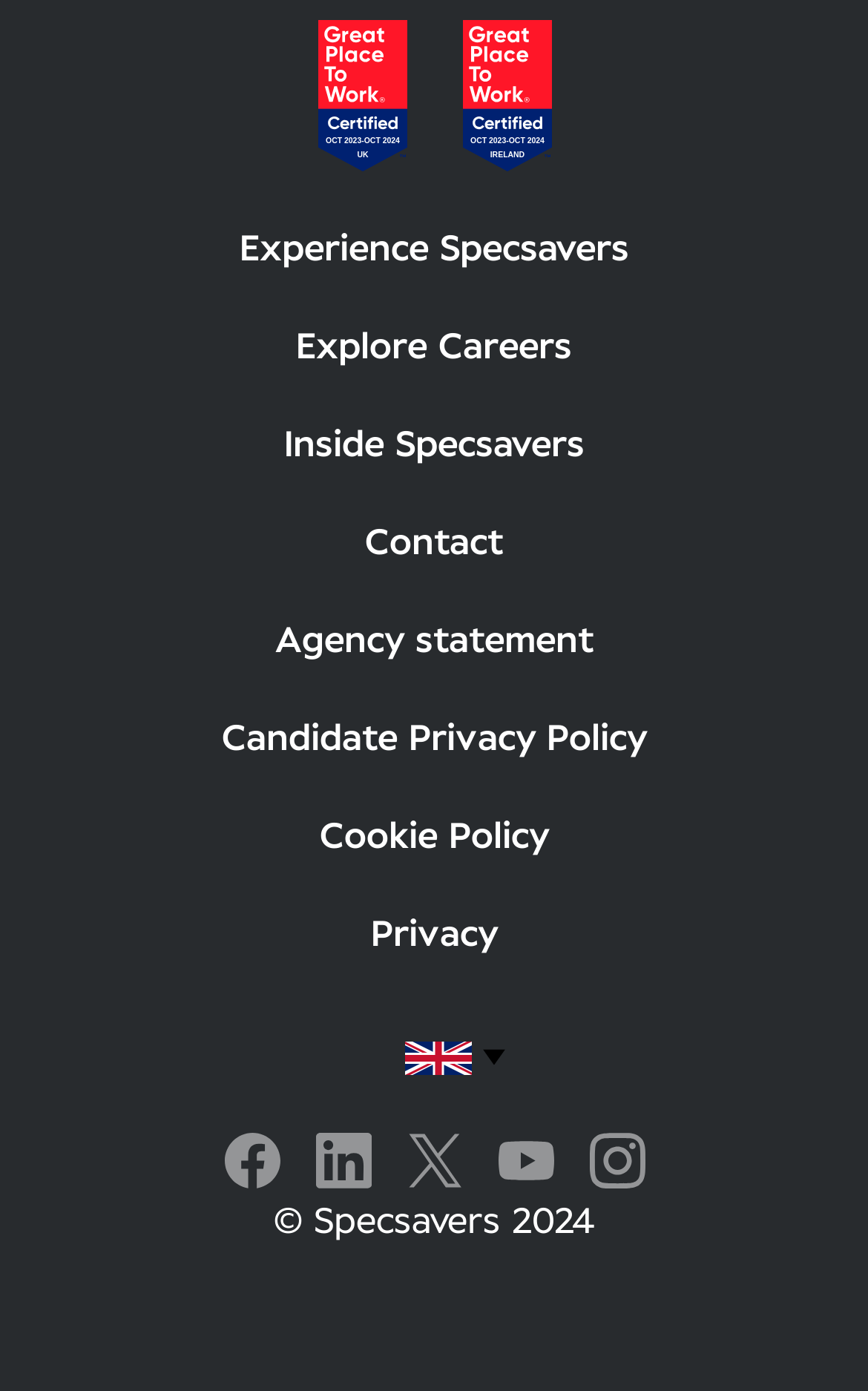Point out the bounding box coordinates of the section to click in order to follow this instruction: "Explore Careers".

[0.341, 0.23, 0.659, 0.256]